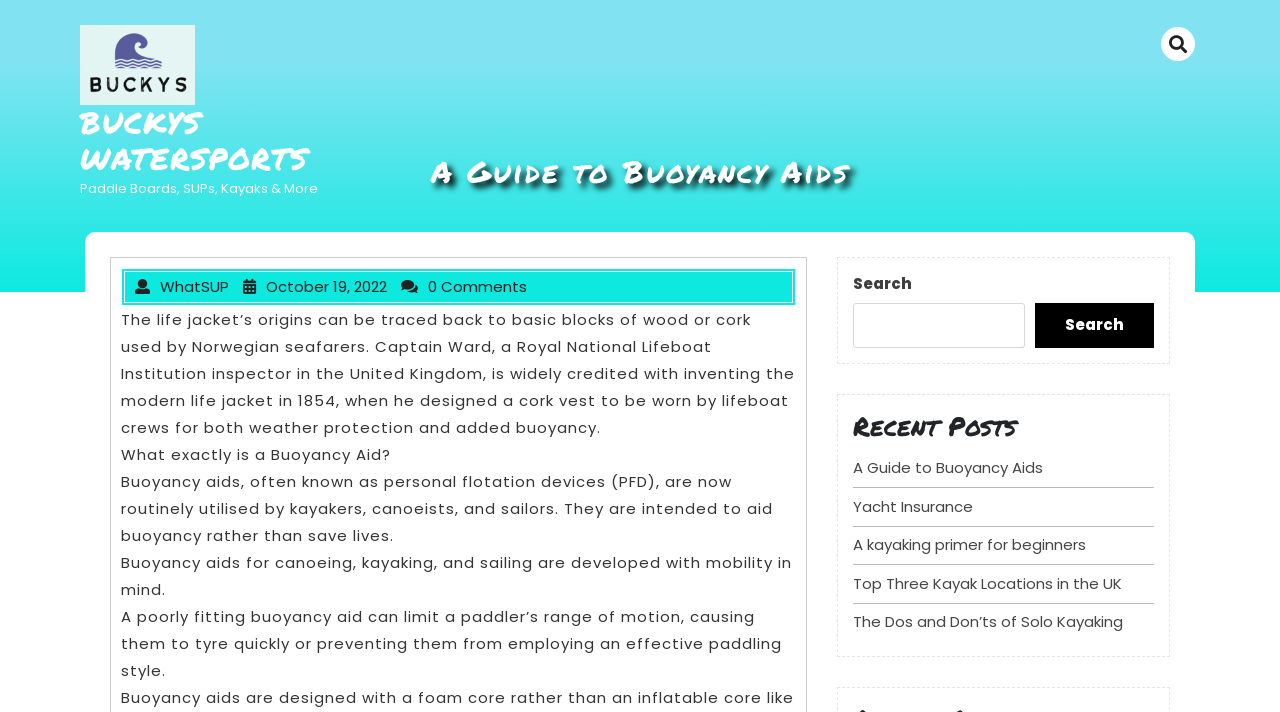Illustrate the webpage's structure and main components comprehensively.

The webpage is about Buckys Watersports, a website that provides information and resources related to water sports. At the top left corner, there is a link to the website's homepage, accompanied by an image of the Buckys Watersports logo. Next to it, there is a link with the text "BUCKYS WATERSPORTS" and a static text that reads "Paddle Boards, SUPs, Kayaks & More".

Below these elements, there is a heading that reads "A Guide to Buoyancy Aids". This section contains several paragraphs of text that discuss the history and purpose of buoyancy aids, also known as personal flotation devices (PFD). The text explains that buoyancy aids were first used by Norwegian seafarers and were later developed for use in kayaking, canoeing, and sailing.

To the right of the main content area, there is a search bar with a button that reads "Search". Below the search bar, there is a heading that reads "Recent Posts", followed by a list of links to recent articles on the website. These articles include "A Guide to Buoyancy Aids", "Yacht Insurance", "A kayaking primer for beginners", "Top Three Kayak Locations in the UK", and "The Dos and Don’ts of Solo Kayaking".

At the top right corner of the page, there is a button with an icon that resembles a magnifying glass.